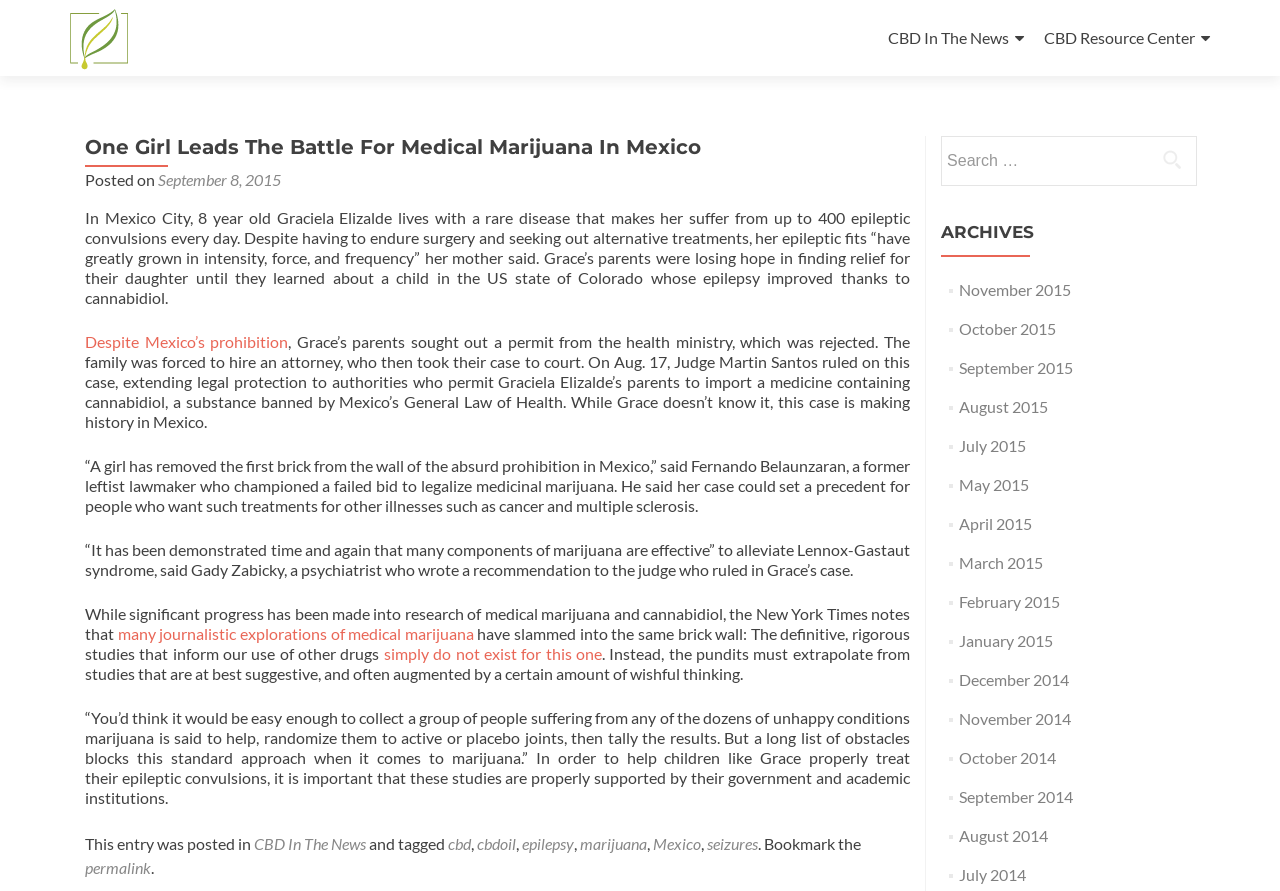Determine the bounding box coordinates of the clickable area required to perform the following instruction: "View archives from November 2015". The coordinates should be represented as four float numbers between 0 and 1: [left, top, right, bottom].

[0.749, 0.314, 0.836, 0.336]